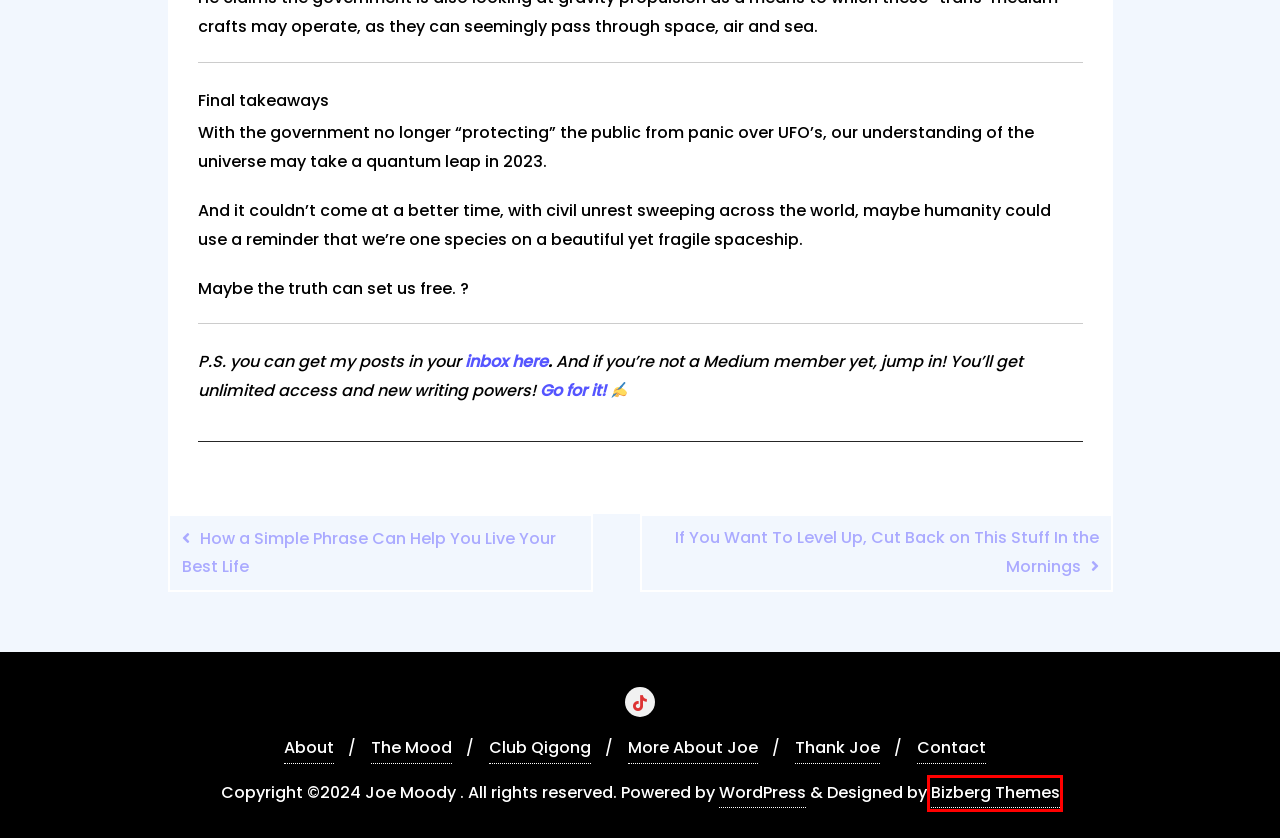Given a screenshot of a webpage with a red bounding box highlighting a UI element, choose the description that best corresponds to the new webpage after clicking the element within the red bounding box. Here are your options:
A. Best Premium & Free WordPress Design Themes & Templates
B. How a Simple Phrase Can Help You Live Your Best Life - Joe Moody
C. More About Joe Moody - Joe Moody
D. The Pentagon’s Secret Search for UFOs - POLITICO Magazine
E. If You Want To Level Up, Cut Back on This Stuff In the Mornings - Joe Moody
F. Blog Tool, Publishing Platform, and CMS – WordPress.org
G. About Joe - Joe Moody
H. The Mood - Joe Moody

A